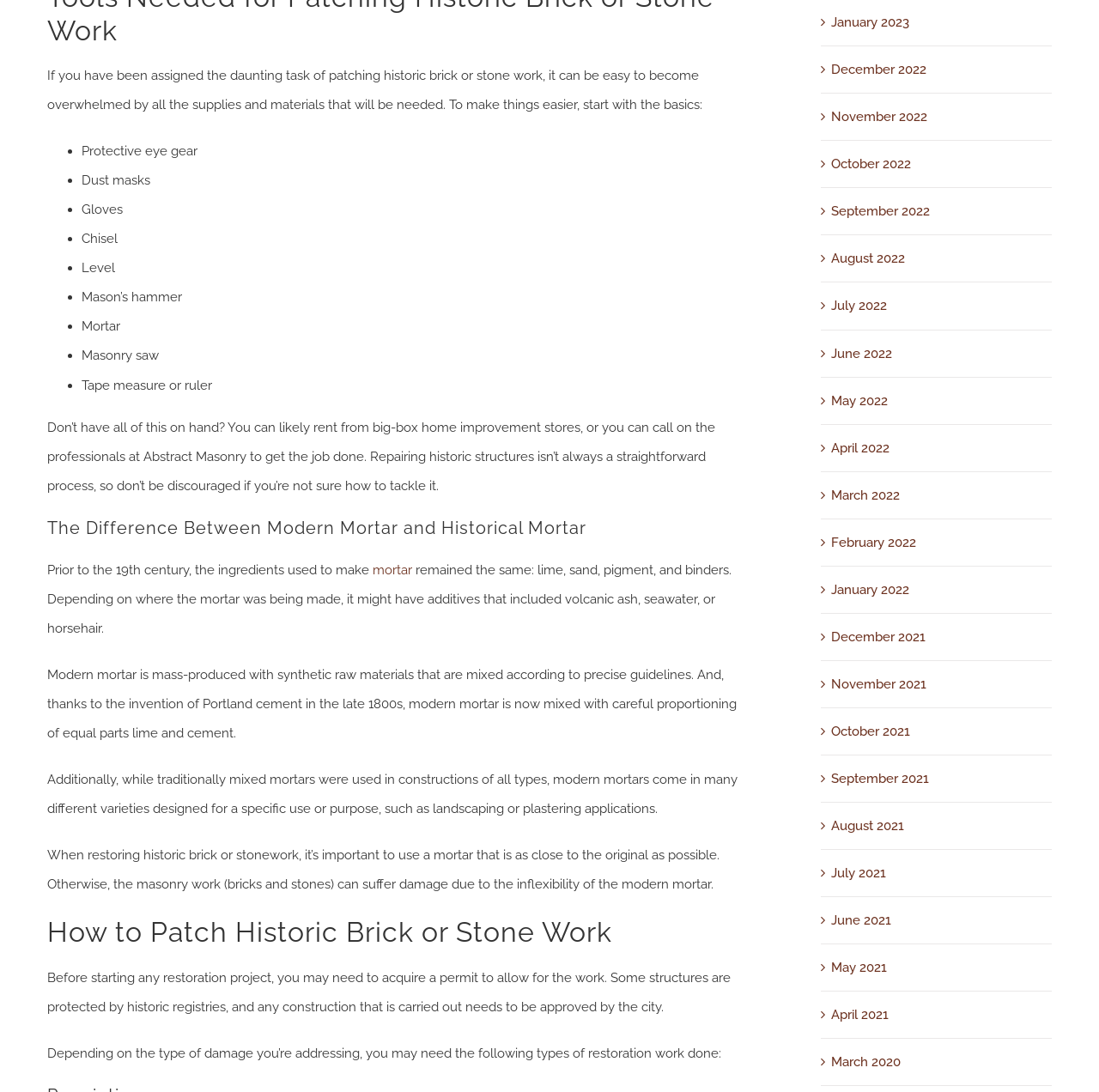Determine the bounding box for the UI element that matches this description: "mortar".

[0.339, 0.515, 0.375, 0.529]